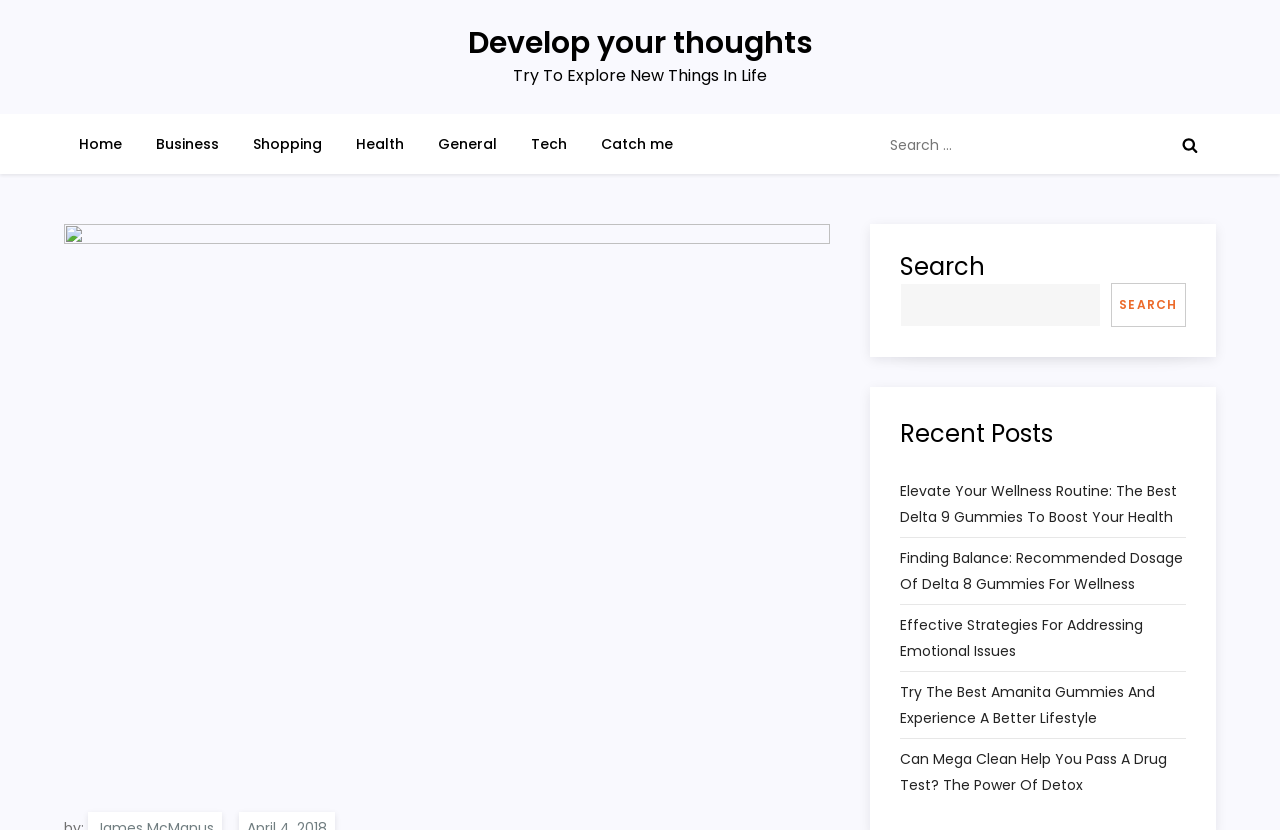Give a succinct answer to this question in a single word or phrase: 
How many links are there in the 'Recent Posts' section?

5